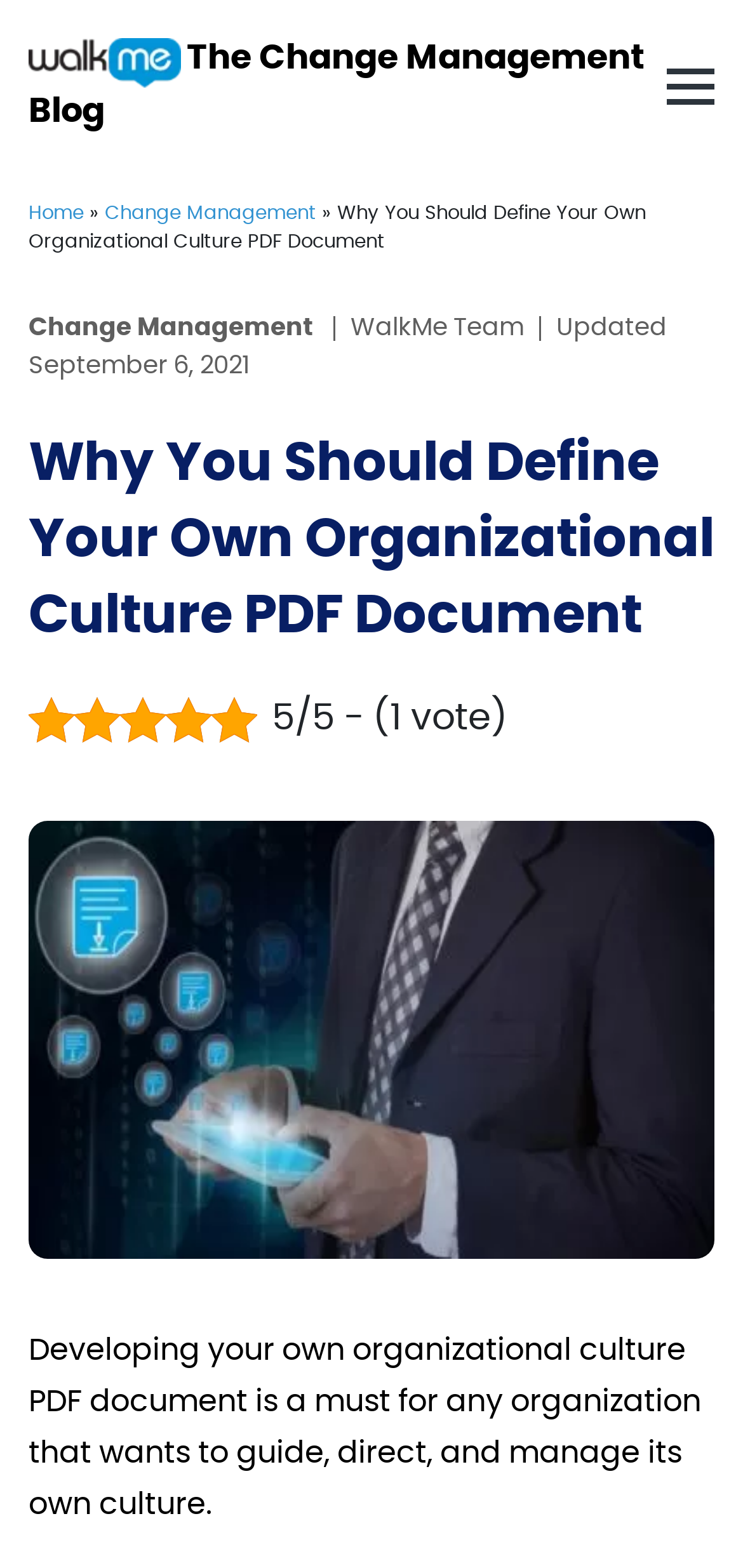What is the topic of the article?
Analyze the image and deliver a detailed answer to the question.

I inferred the topic of the article by analyzing the heading element 'Why You Should Define Your Own Organizational Culture PDF Document' and the static text 'Developing your own organizational culture PDF document is a must for any organization that wants to guide, direct, and manage its own culture.' which suggests that the article is about organizational culture.